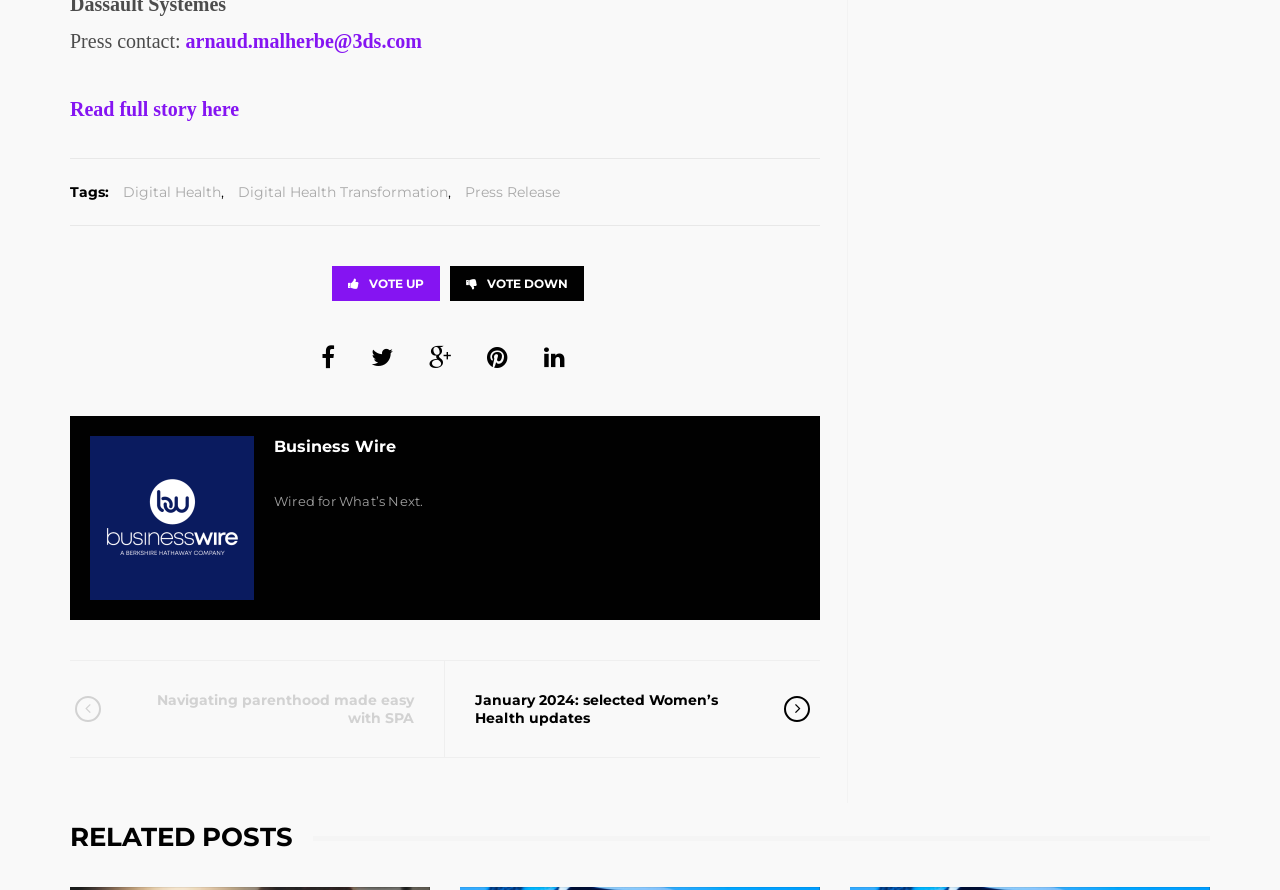Give the bounding box coordinates for the element described as: "Read full story here".

[0.055, 0.11, 0.187, 0.134]